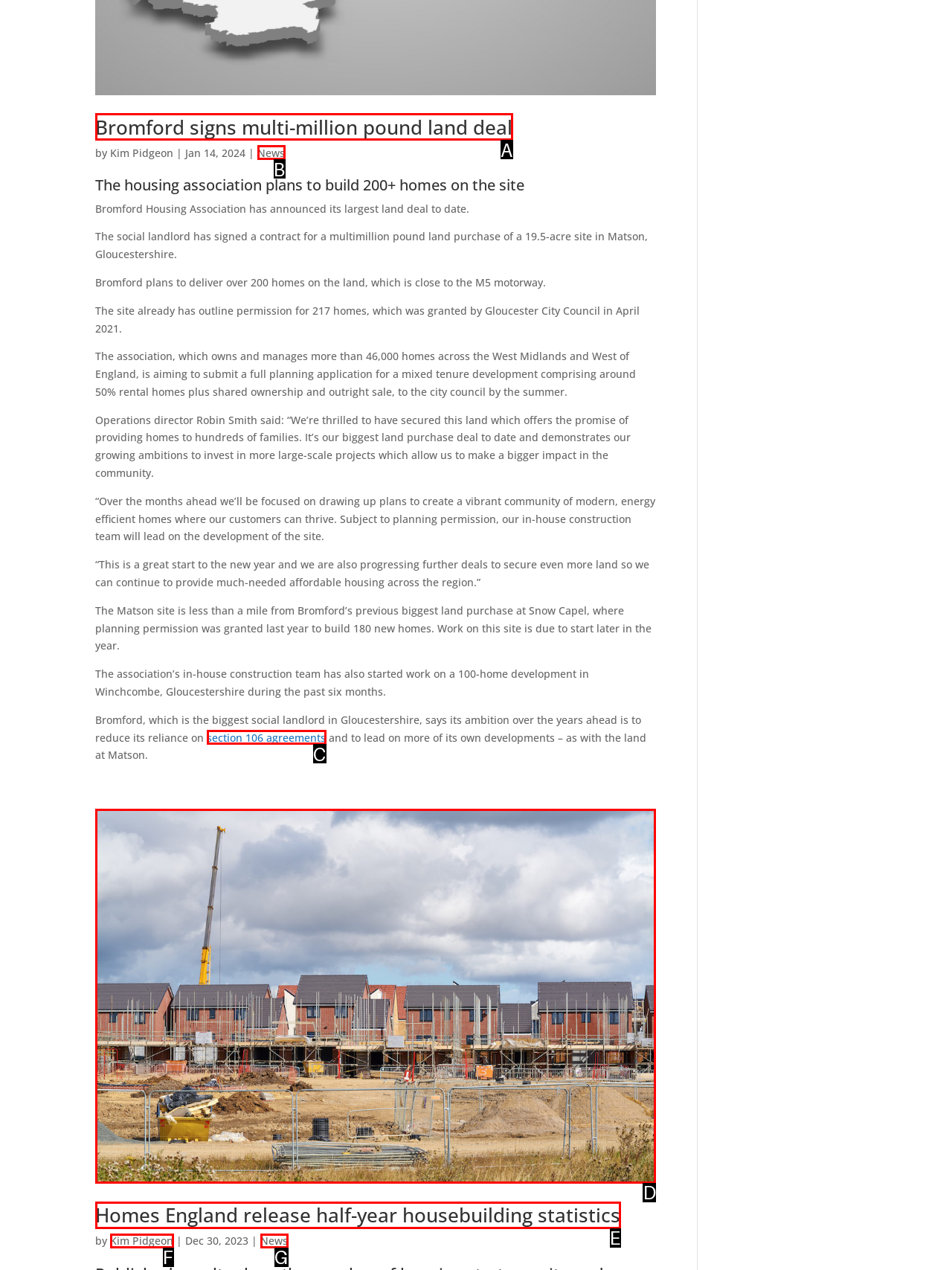Given the description: section 106 agreements, identify the matching option. Answer with the corresponding letter.

C